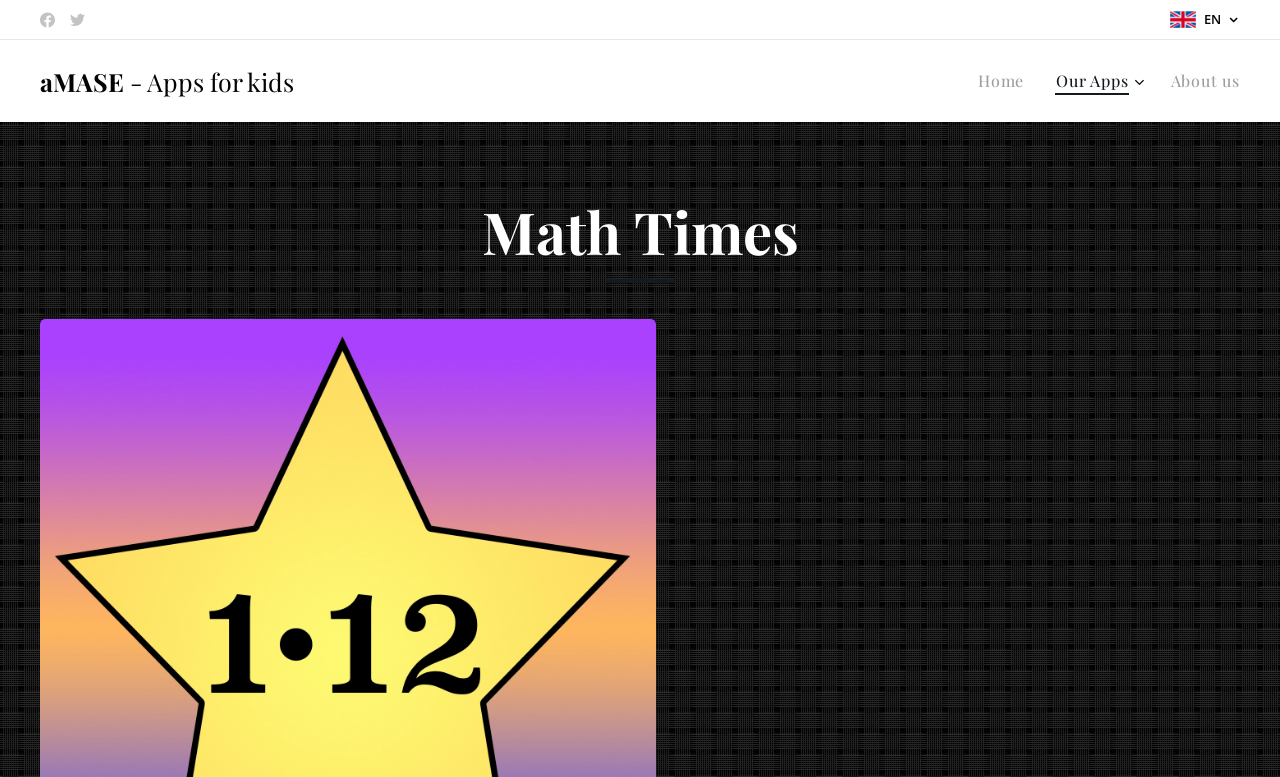Extract the bounding box coordinates of the UI element described: "Home". Provide the coordinates in the format [left, top, right, bottom] with values ranging from 0 to 1.

[0.76, 0.071, 0.813, 0.135]